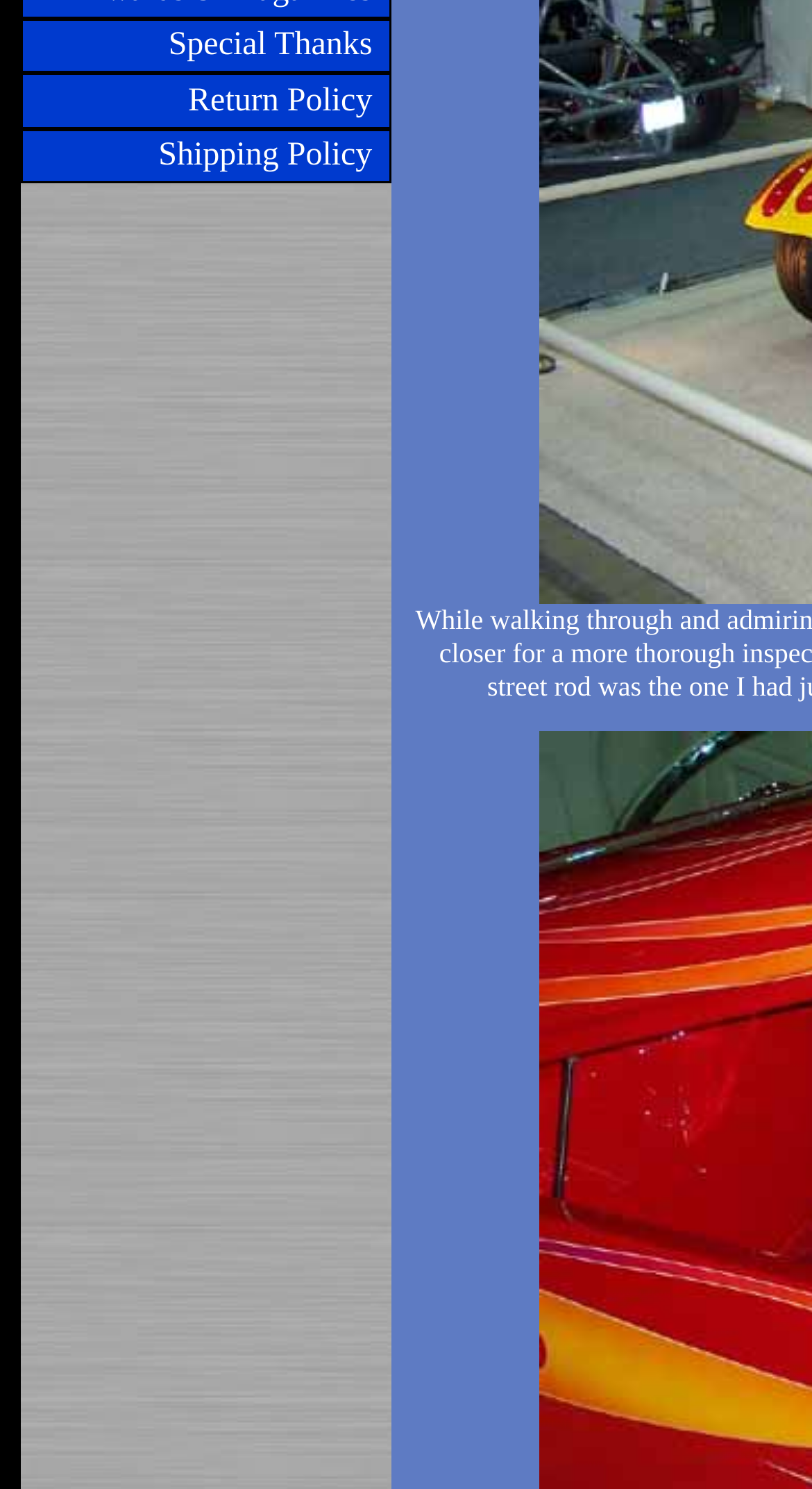Using the provided element description "Return Policy", determine the bounding box coordinates of the UI element.

[0.025, 0.049, 0.482, 0.086]